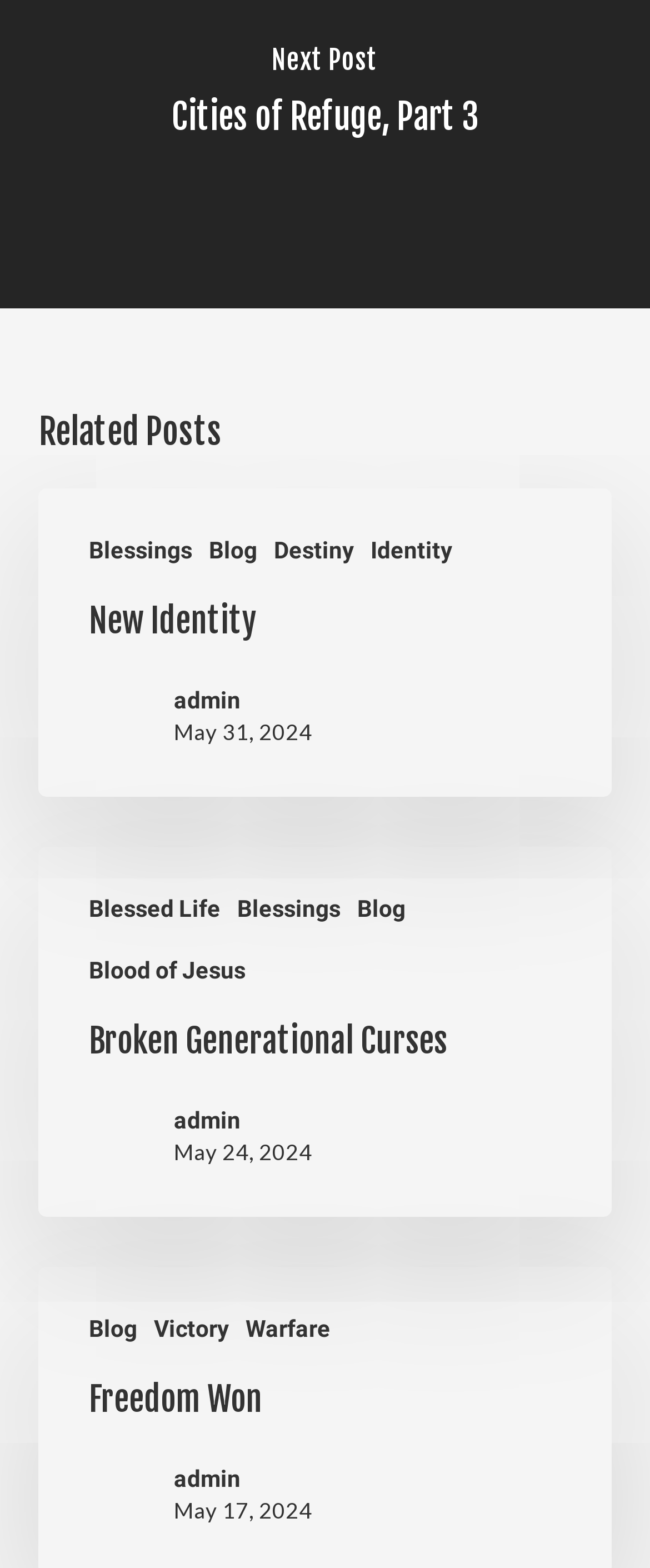How many links are under the 'Related Posts' section?
Using the information from the image, answer the question thoroughly.

The 'Related Posts' section is identified by the heading element with the text 'Related Posts'. Under this section, there are 7 link elements with texts 'Blessings', 'Blog', 'Destiny', 'Identity', 'New Identity', 'Blessed Life', and 'Blood of Jesus'.